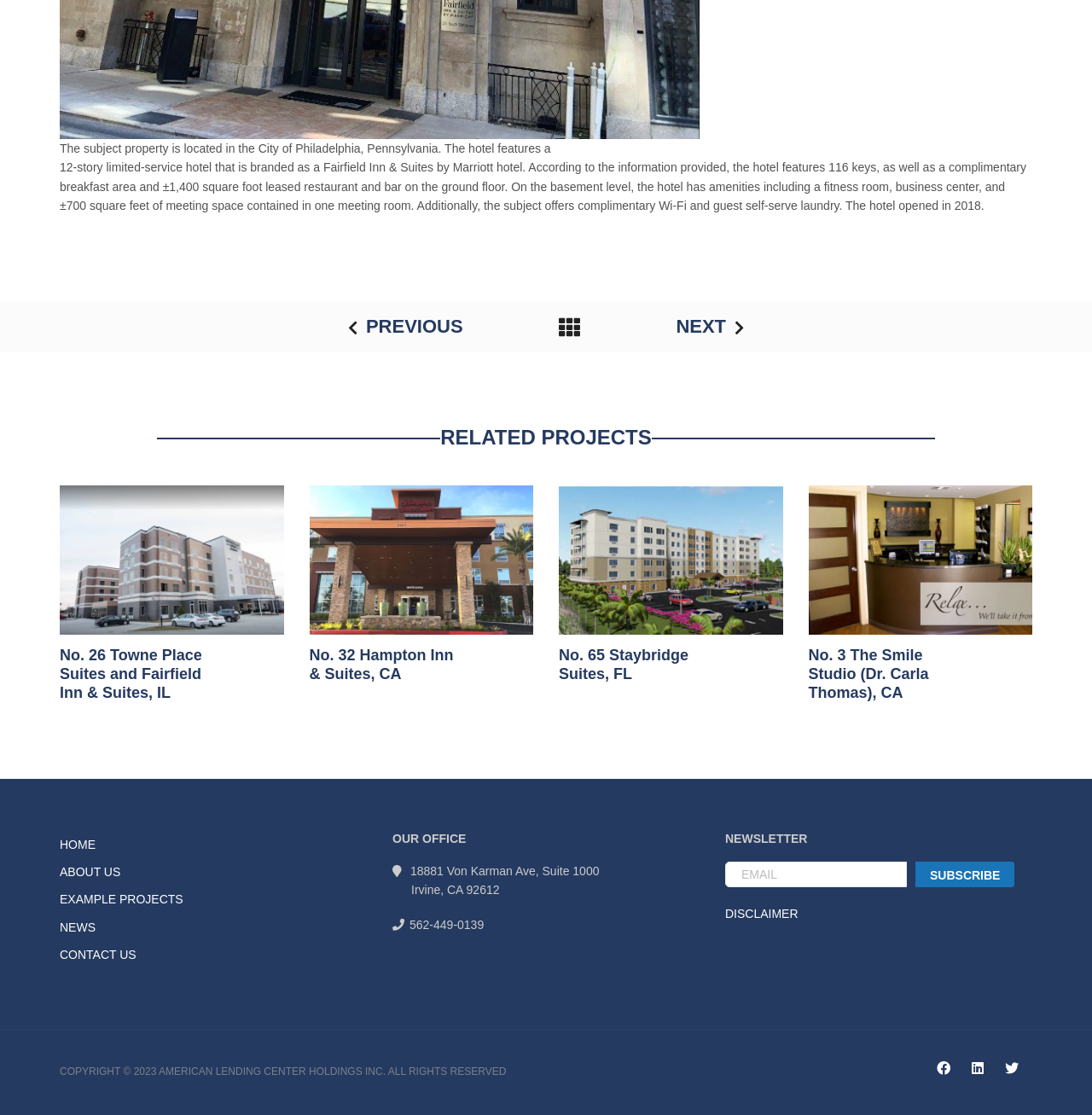Find the bounding box coordinates of the UI element according to this description: "title="No. 65 Staybridge Suites, FL"".

[0.574, 0.499, 0.613, 0.511]